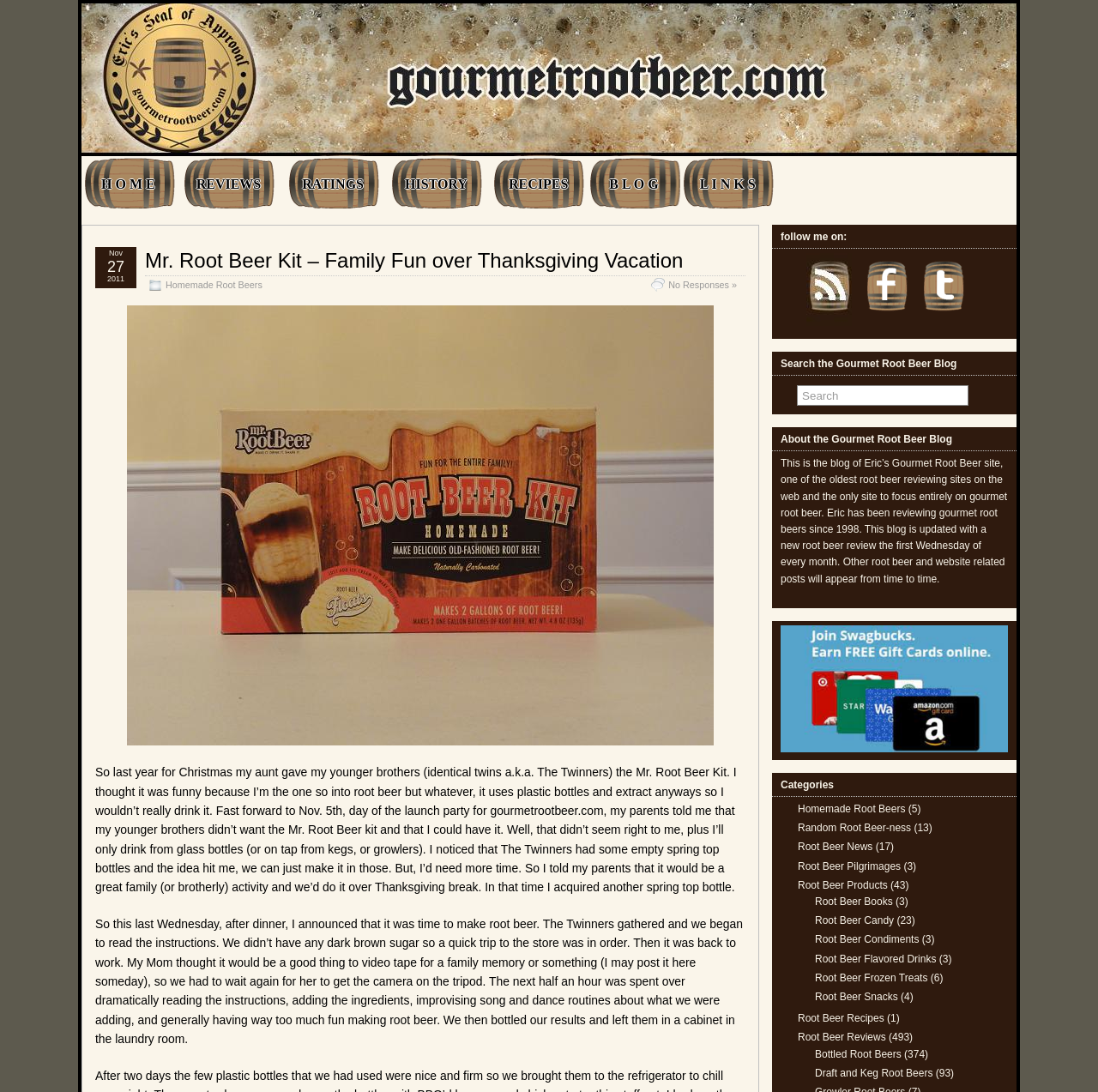Provide the bounding box coordinates of the UI element that matches the description: "alt="OuterBanks Groceries"".

None